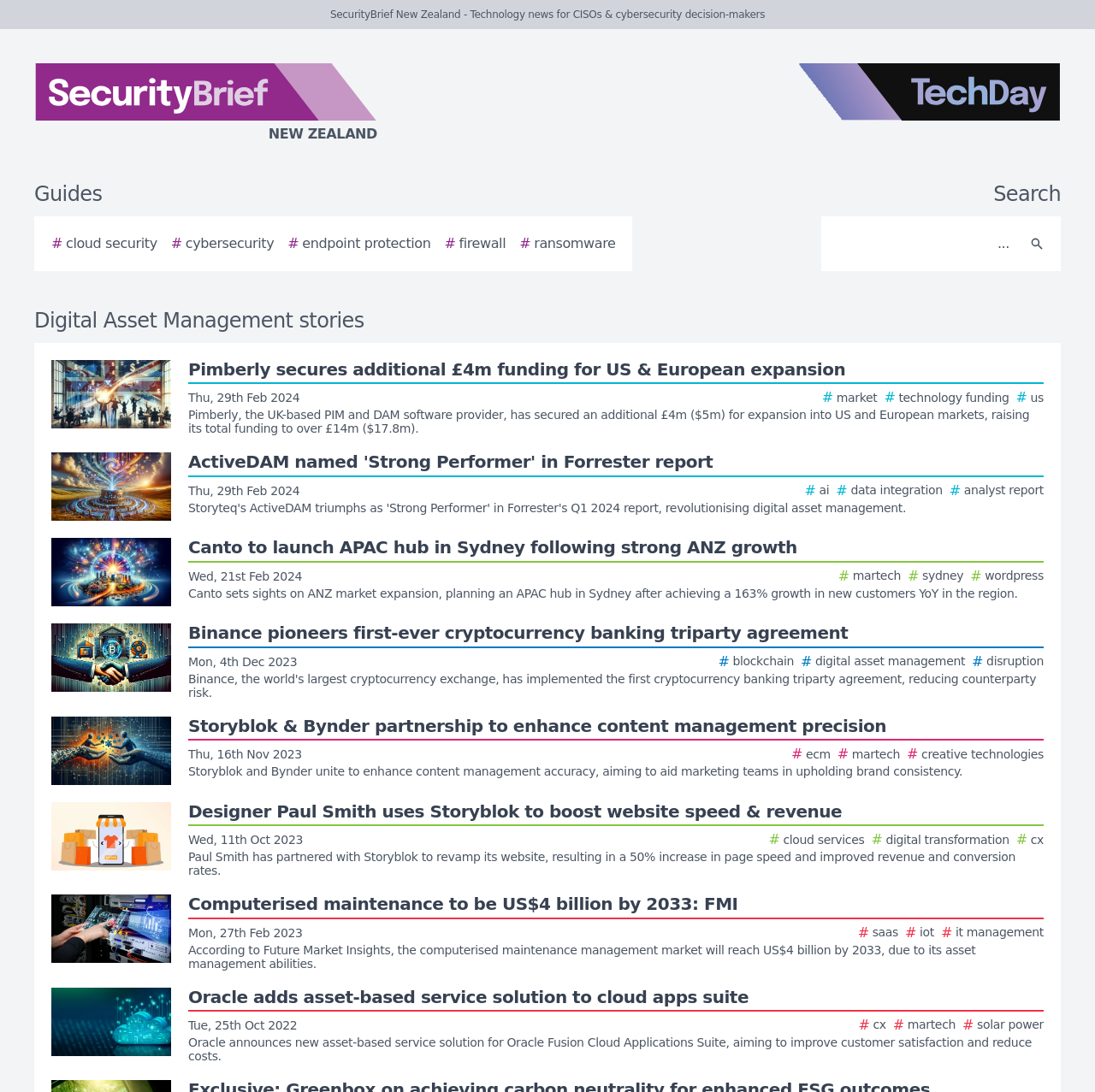Please identify the bounding box coordinates of the clickable region that I should interact with to perform the following instruction: "Read the story about Pimberly securing additional funding". The coordinates should be expressed as four float numbers between 0 and 1, i.e., [left, top, right, bottom].

[0.047, 0.33, 0.953, 0.399]